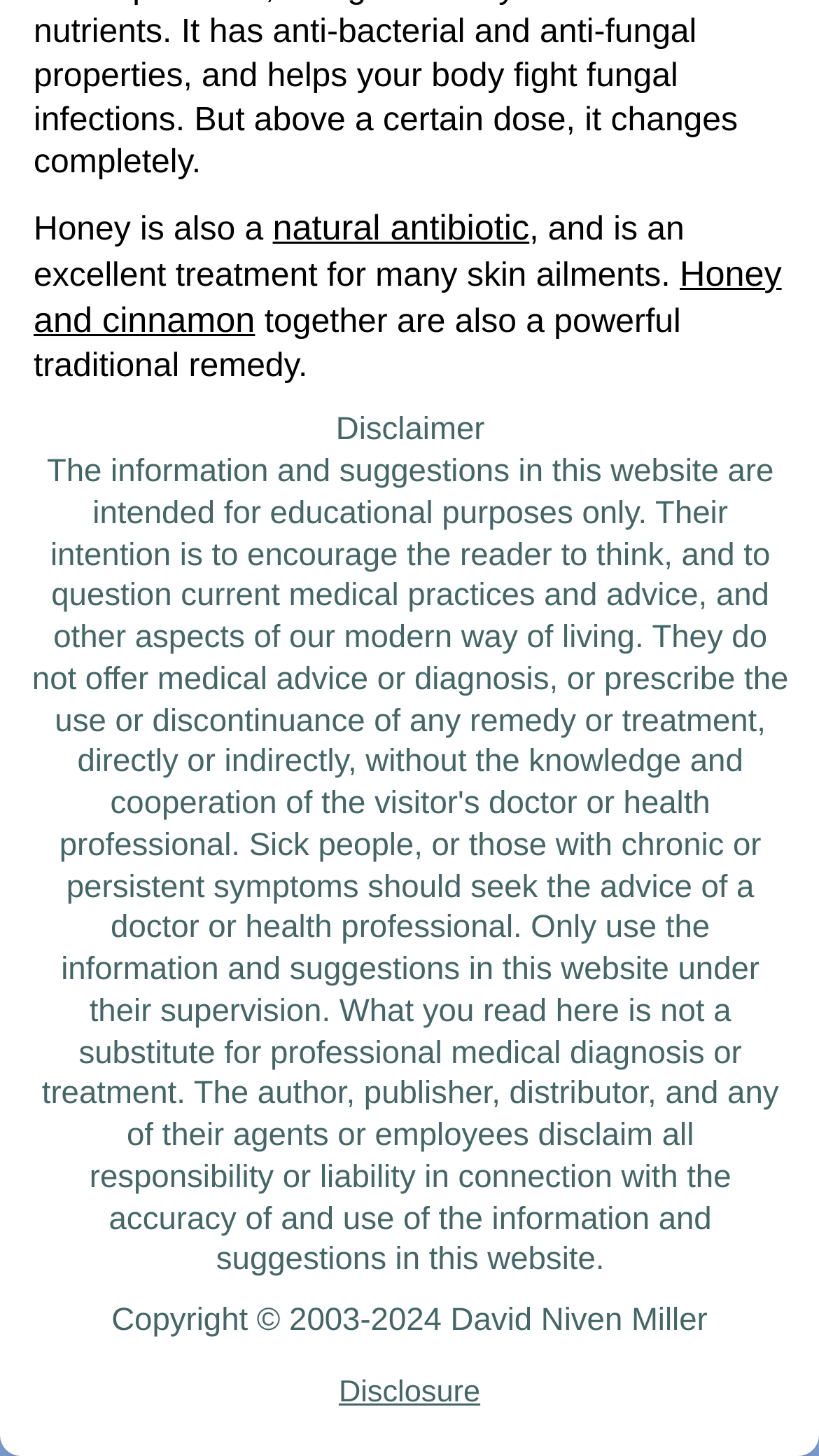Find the bounding box coordinates for the UI element that matches this description: "natural antibiotic".

[0.333, 0.143, 0.646, 0.17]